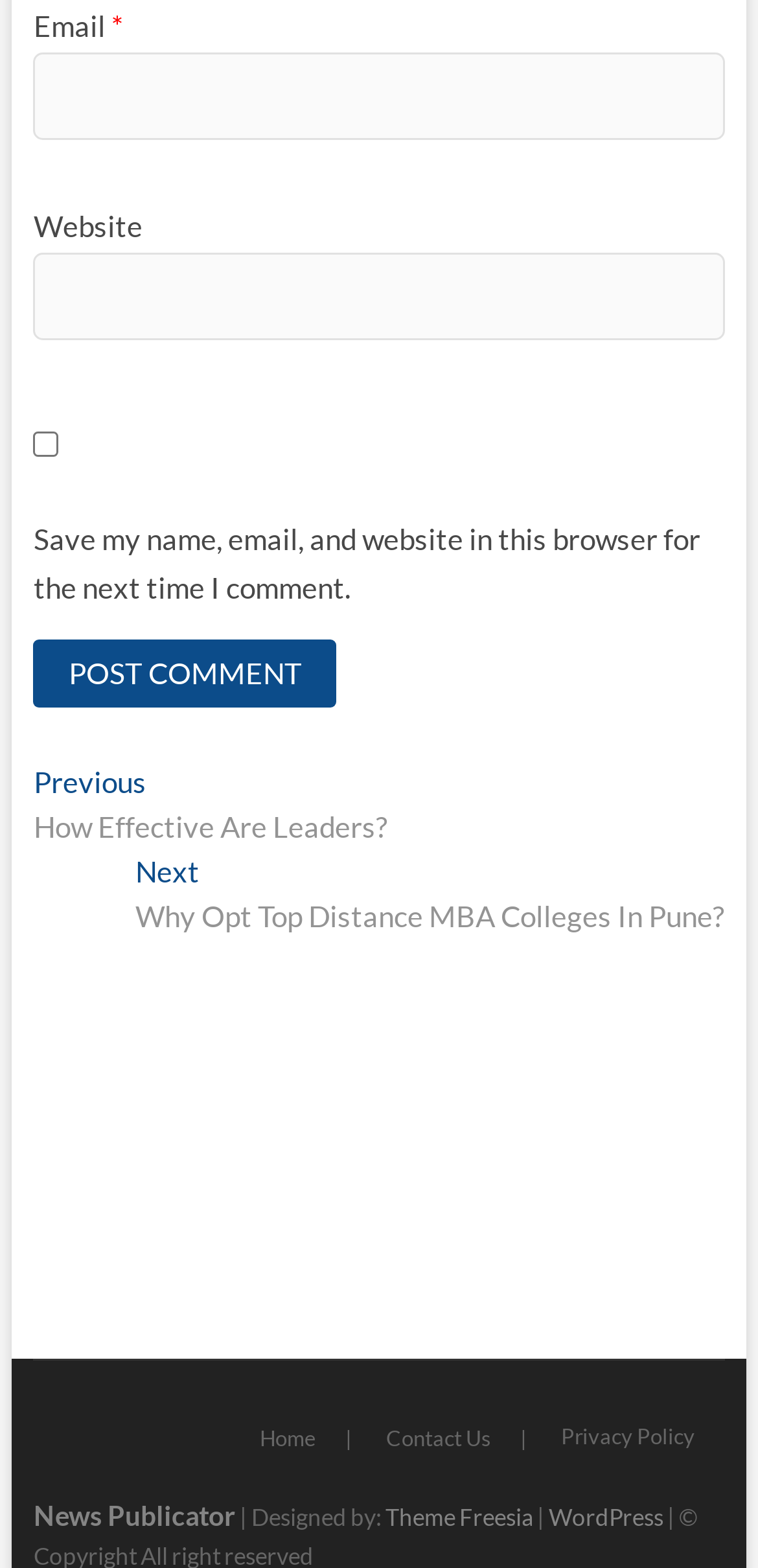Determine the bounding box coordinates of the element that should be clicked to execute the following command: "visit Alice in Wonderland".

None